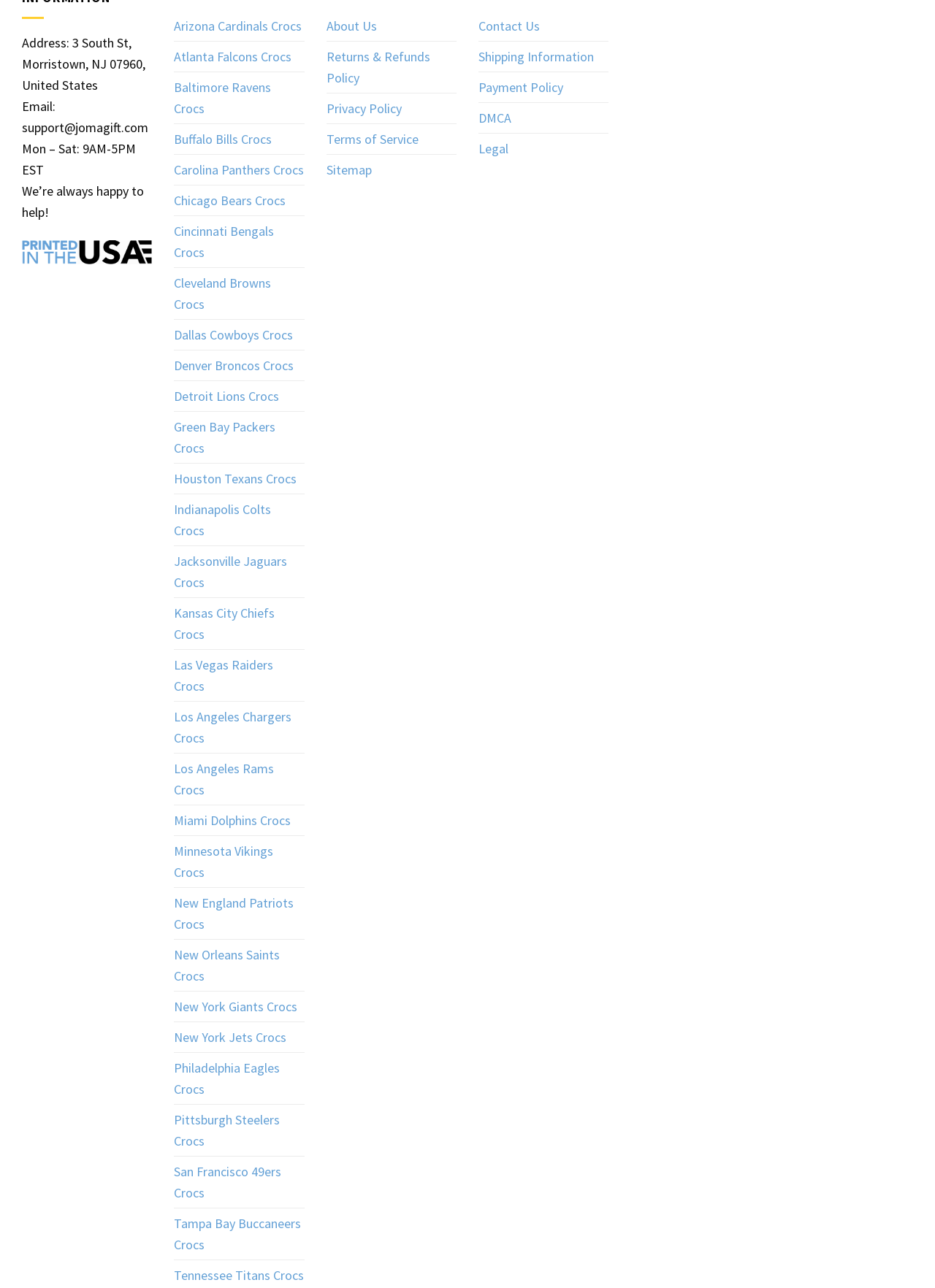What is the email address of Joma Gift's support team?
Kindly answer the question with as much detail as you can.

I found the email address by looking at the static text element at the top of the webpage, which says 'Email: support@jomagift.com'.